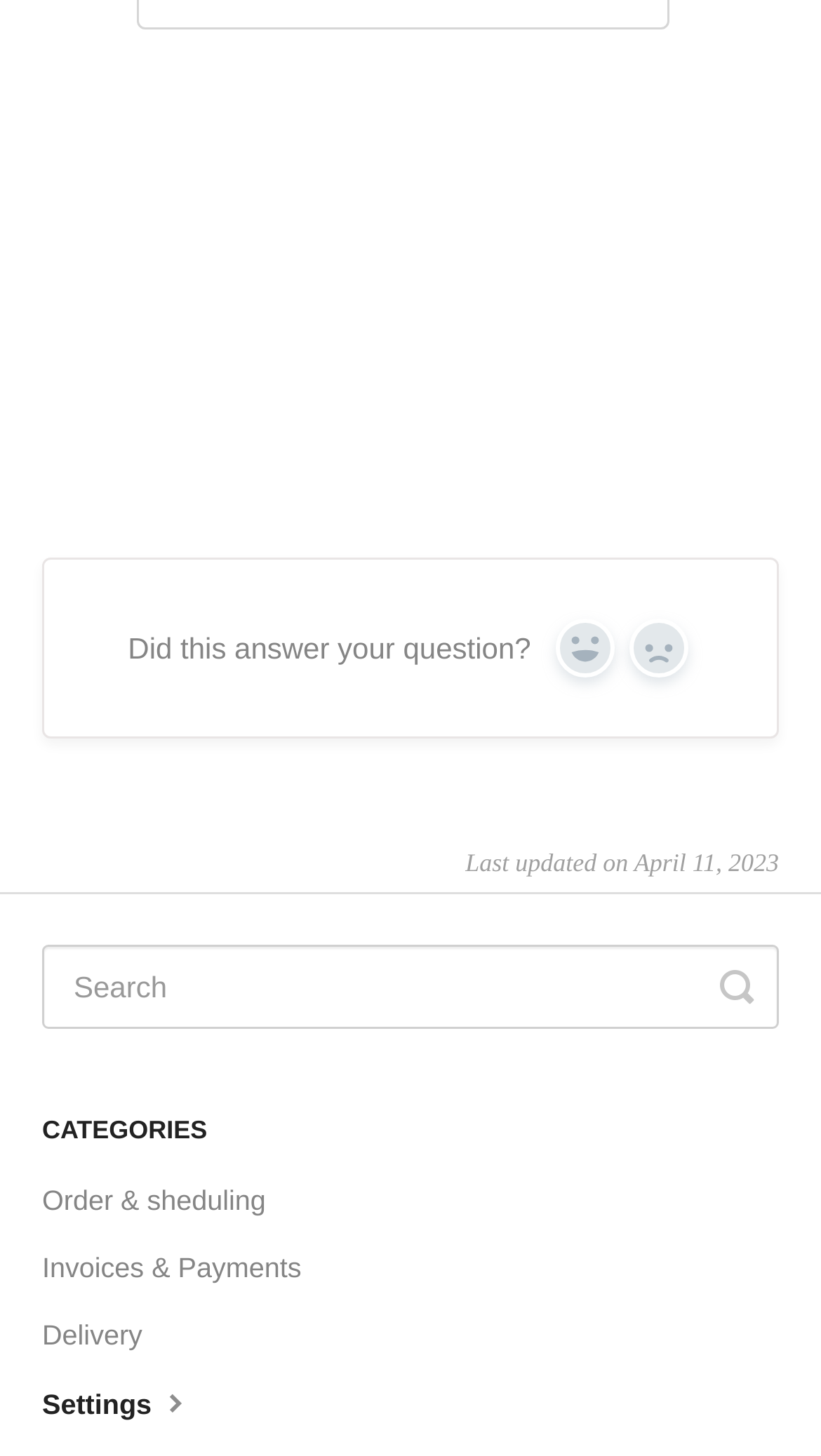When was the information last updated?
Answer the question with a detailed and thorough explanation.

The text 'Last updated on April 11, 2023' indicates that the information on the webpage was last updated on this specific date.